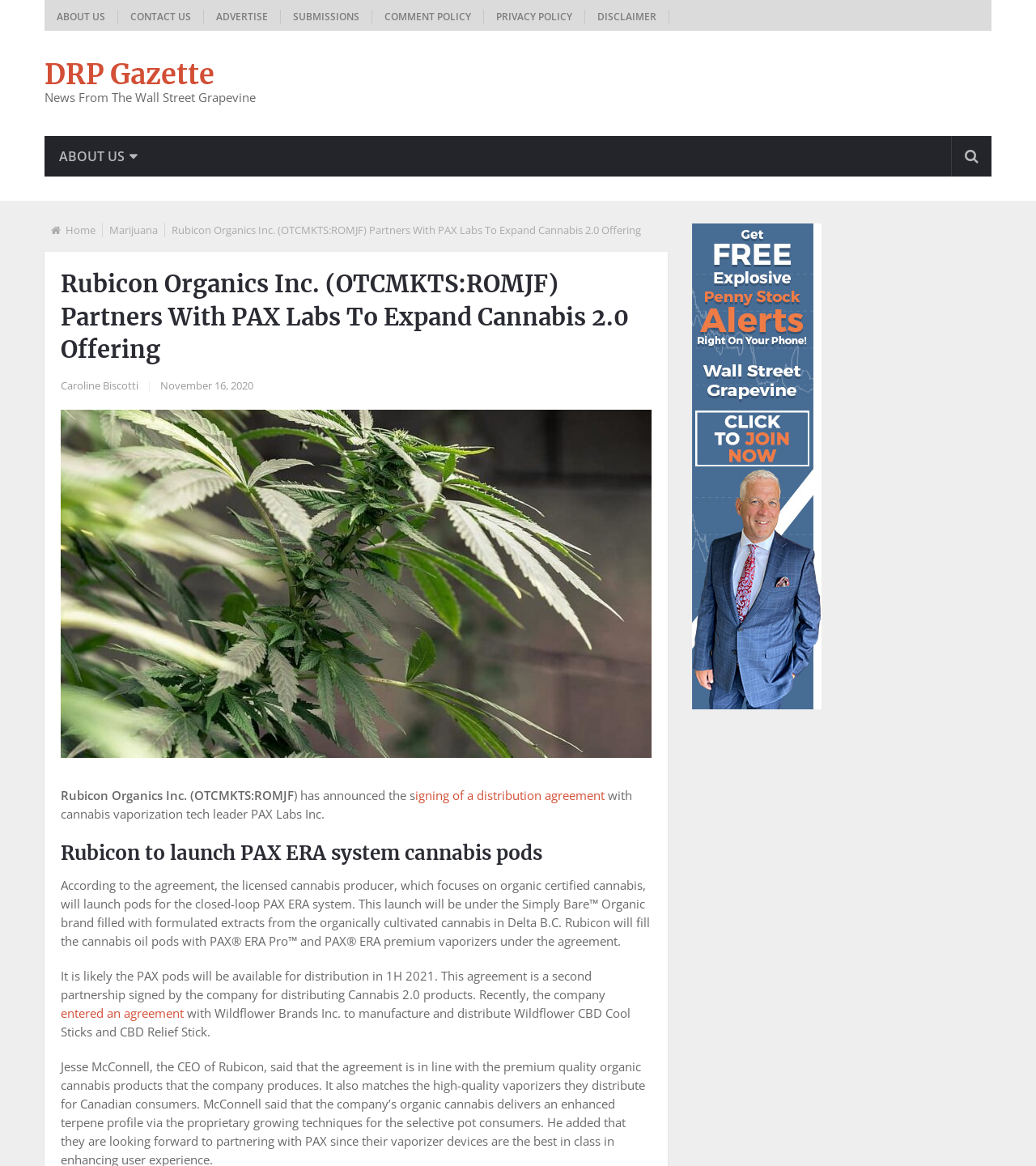Find the bounding box coordinates of the clickable element required to execute the following instruction: "Click SUBMISSIONS". Provide the coordinates as four float numbers between 0 and 1, i.e., [left, top, right, bottom].

[0.271, 0.008, 0.359, 0.02]